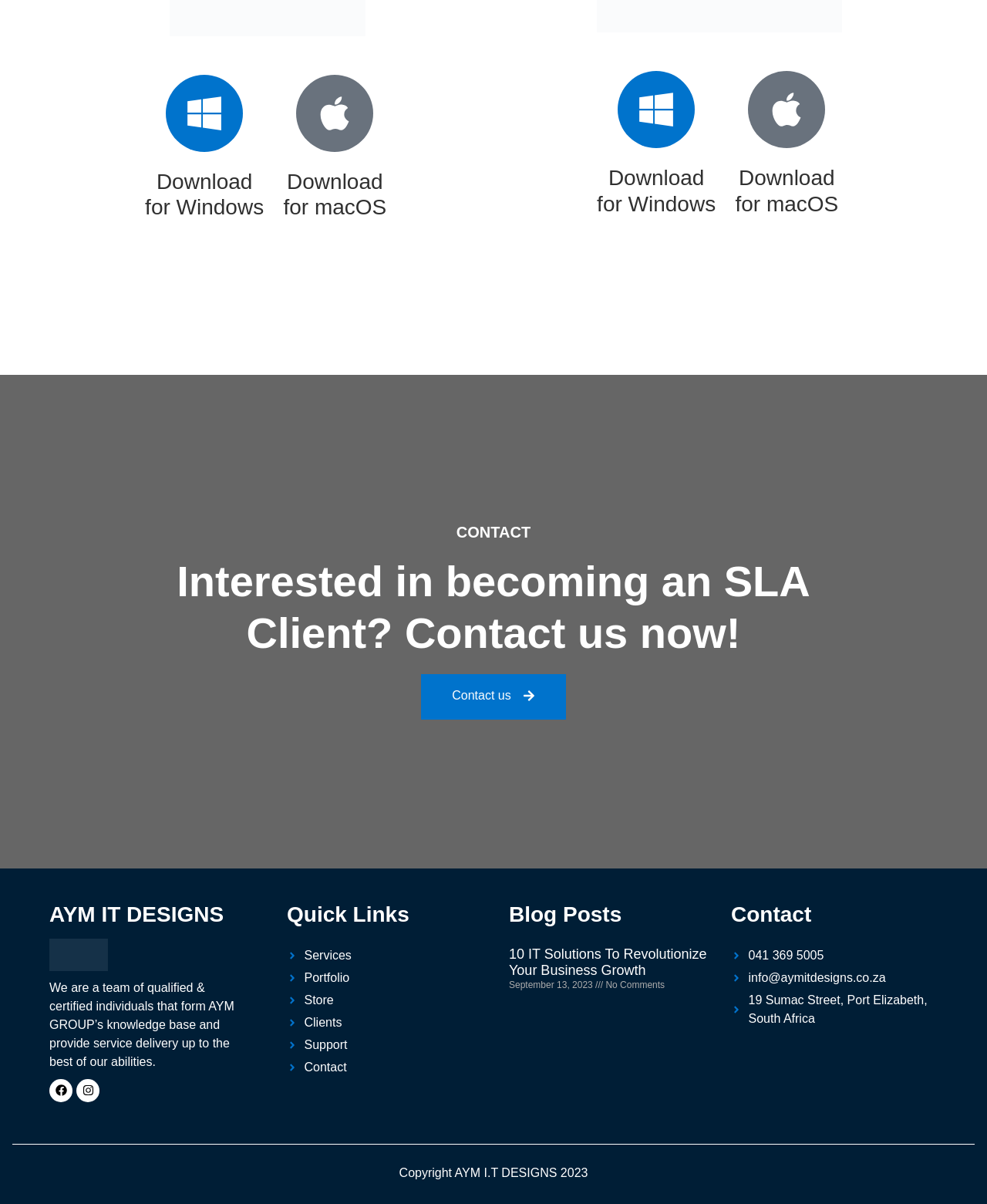Please determine the bounding box coordinates of the section I need to click to accomplish this instruction: "Call 041 369 5005".

[0.741, 0.786, 0.95, 0.801]